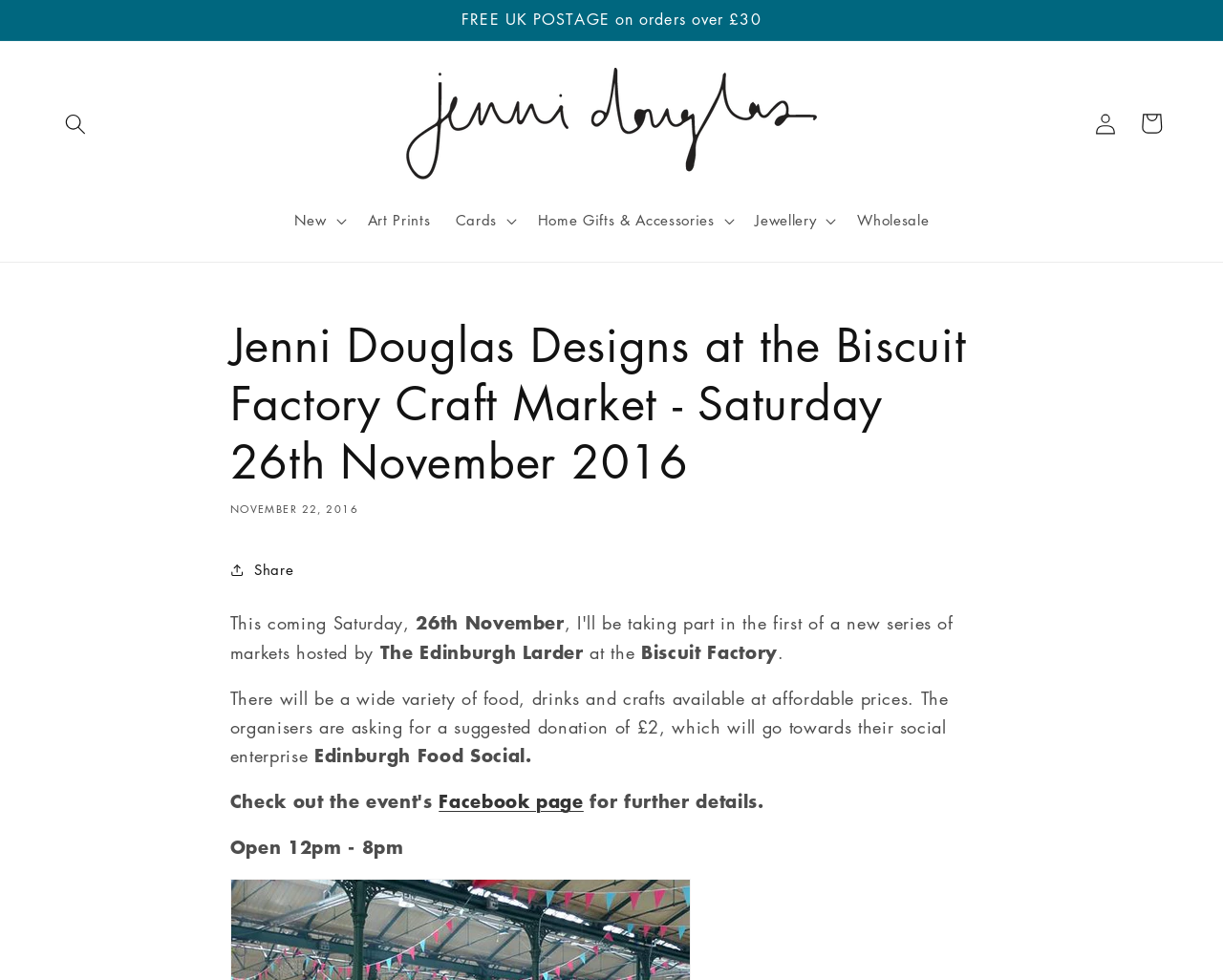Find the bounding box coordinates of the clickable area that will achieve the following instruction: "View Cart".

[0.923, 0.103, 0.96, 0.15]